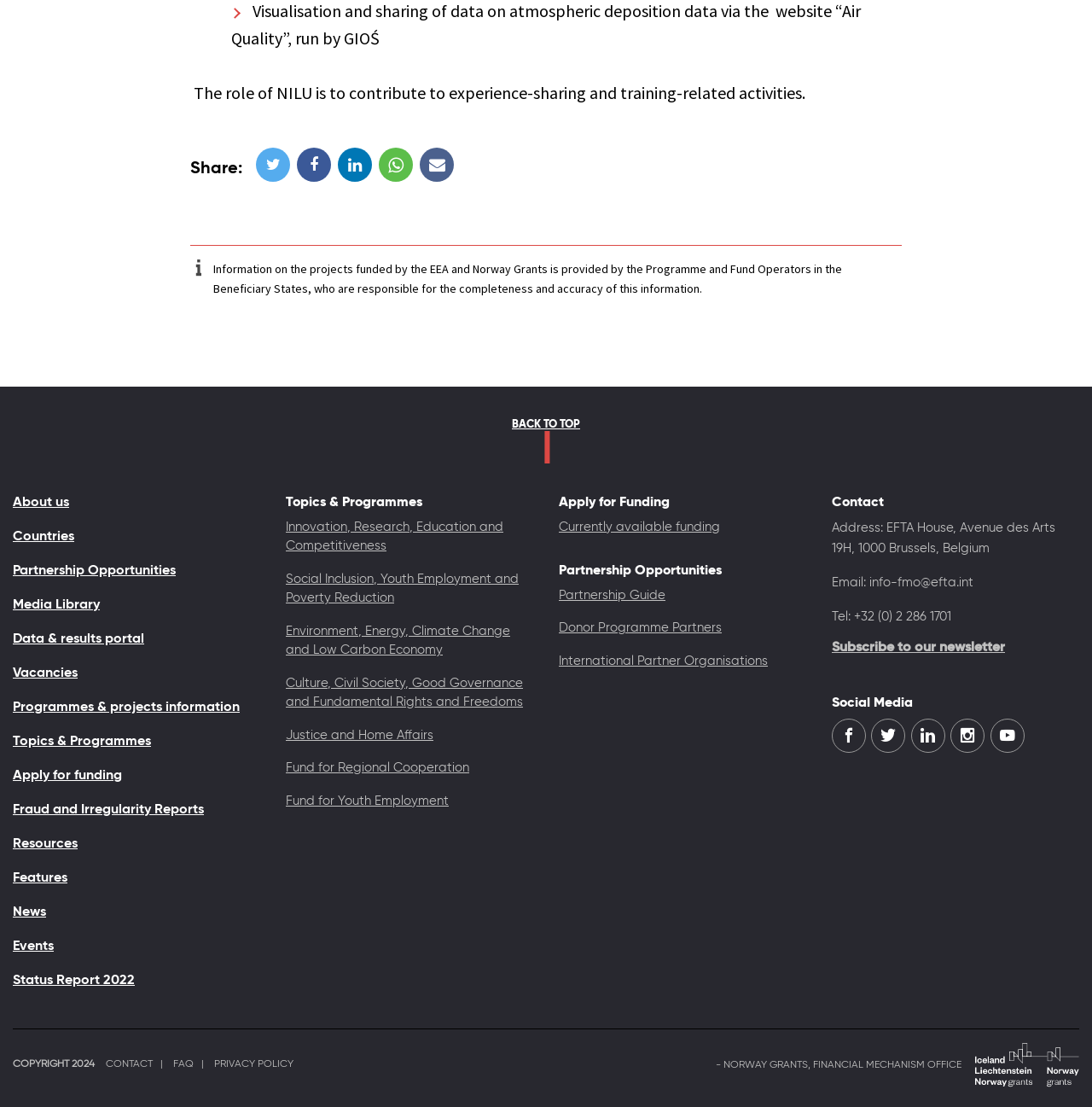Using the element description share, predict the bounding box coordinates for the UI element. Provide the coordinates in (top-left x, top-left y, bottom-right x, bottom-right y) format with values ranging from 0 to 1.

[0.347, 0.134, 0.378, 0.164]